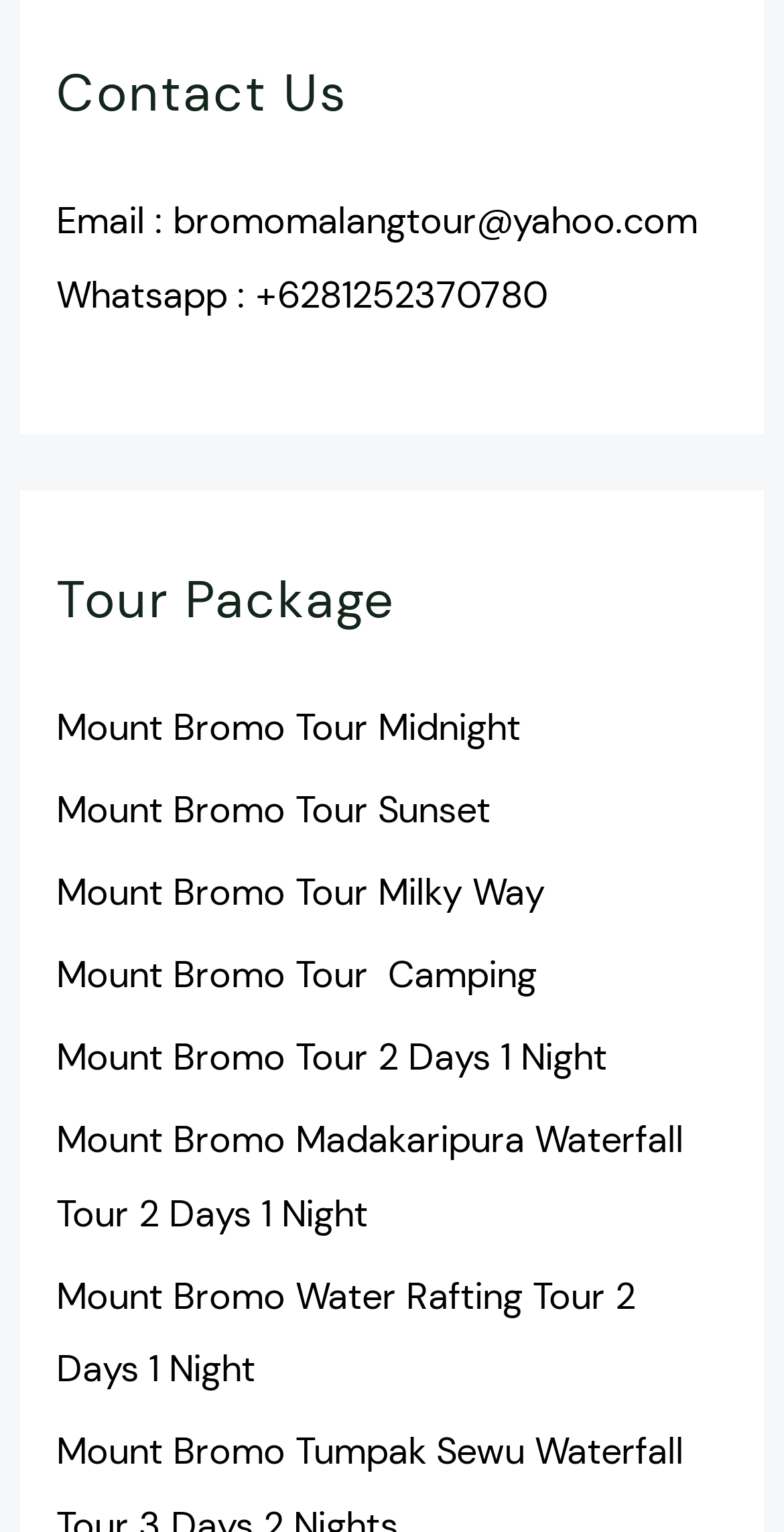Please provide the bounding box coordinates for the element that needs to be clicked to perform the instruction: "Learn about Mount Bromo Water Rafting Tour 2 Days 1 Night". The coordinates must consist of four float numbers between 0 and 1, formatted as [left, top, right, bottom].

[0.072, 0.83, 0.81, 0.91]